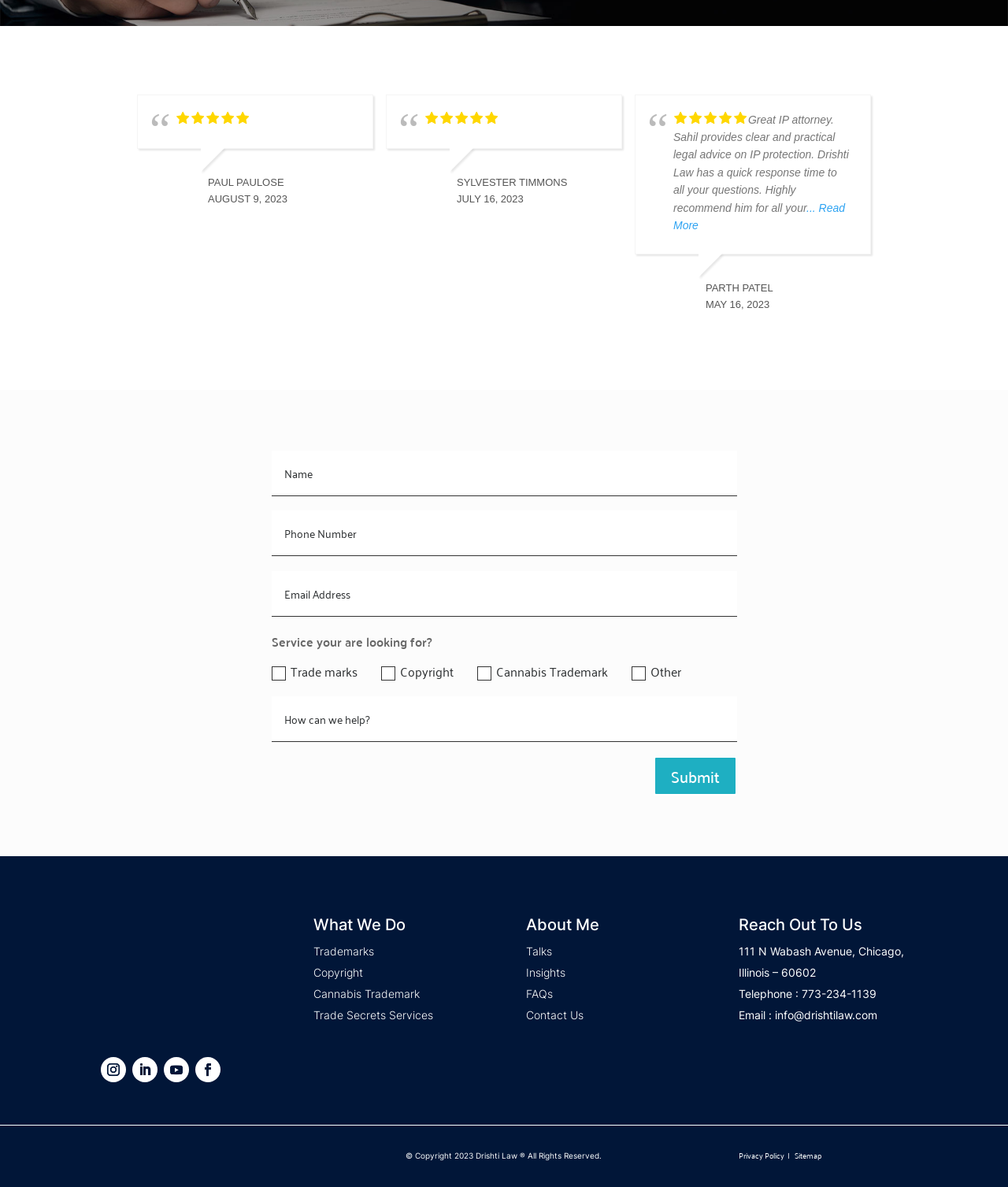Find the bounding box coordinates for the element described here: "name="et_pb_contact_how_can_we_help?_0" placeholder="How can we help?"".

[0.269, 0.587, 0.731, 0.625]